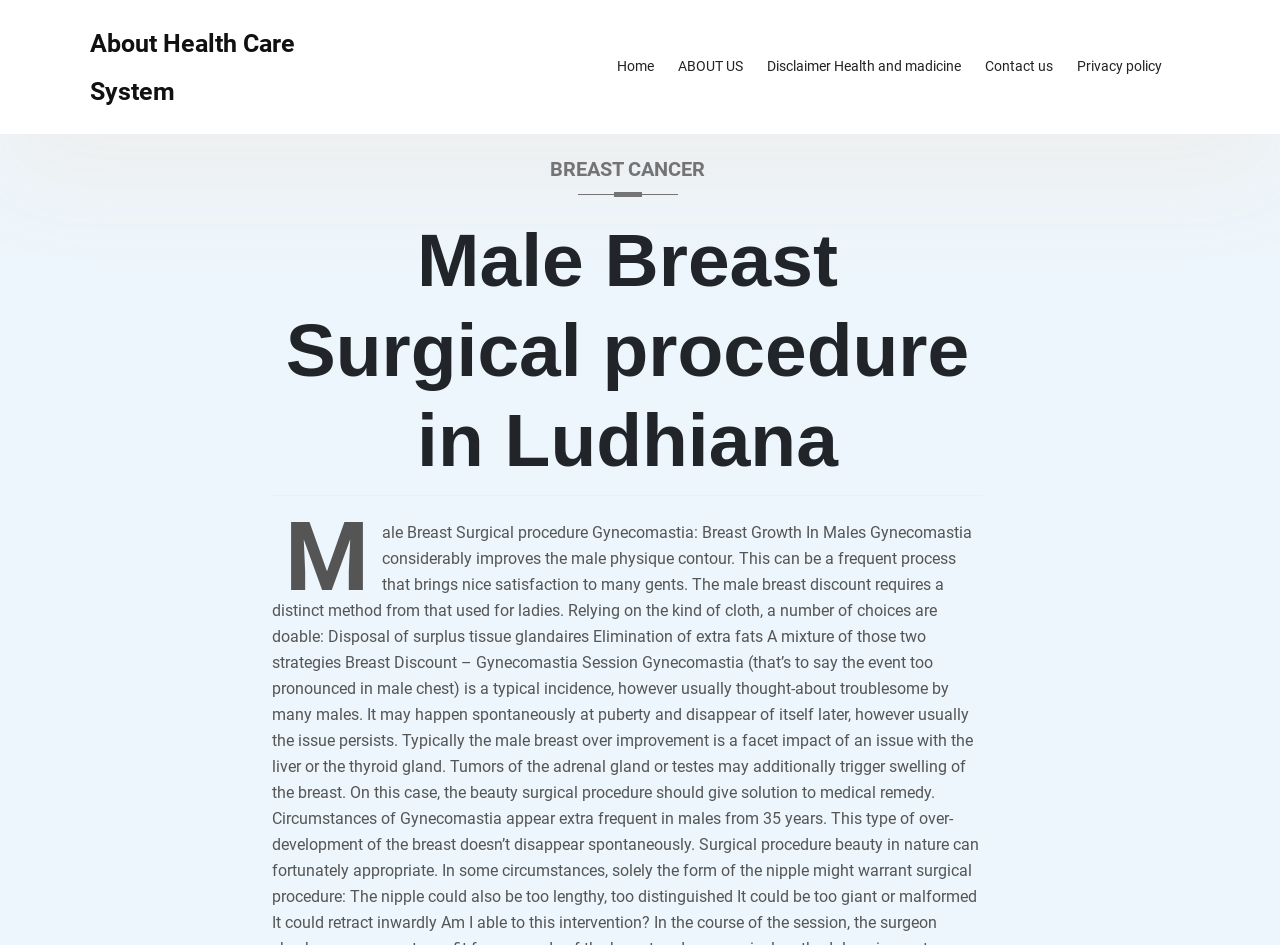Please give a one-word or short phrase response to the following question: 
How many main navigation links are at the top of the page?

5